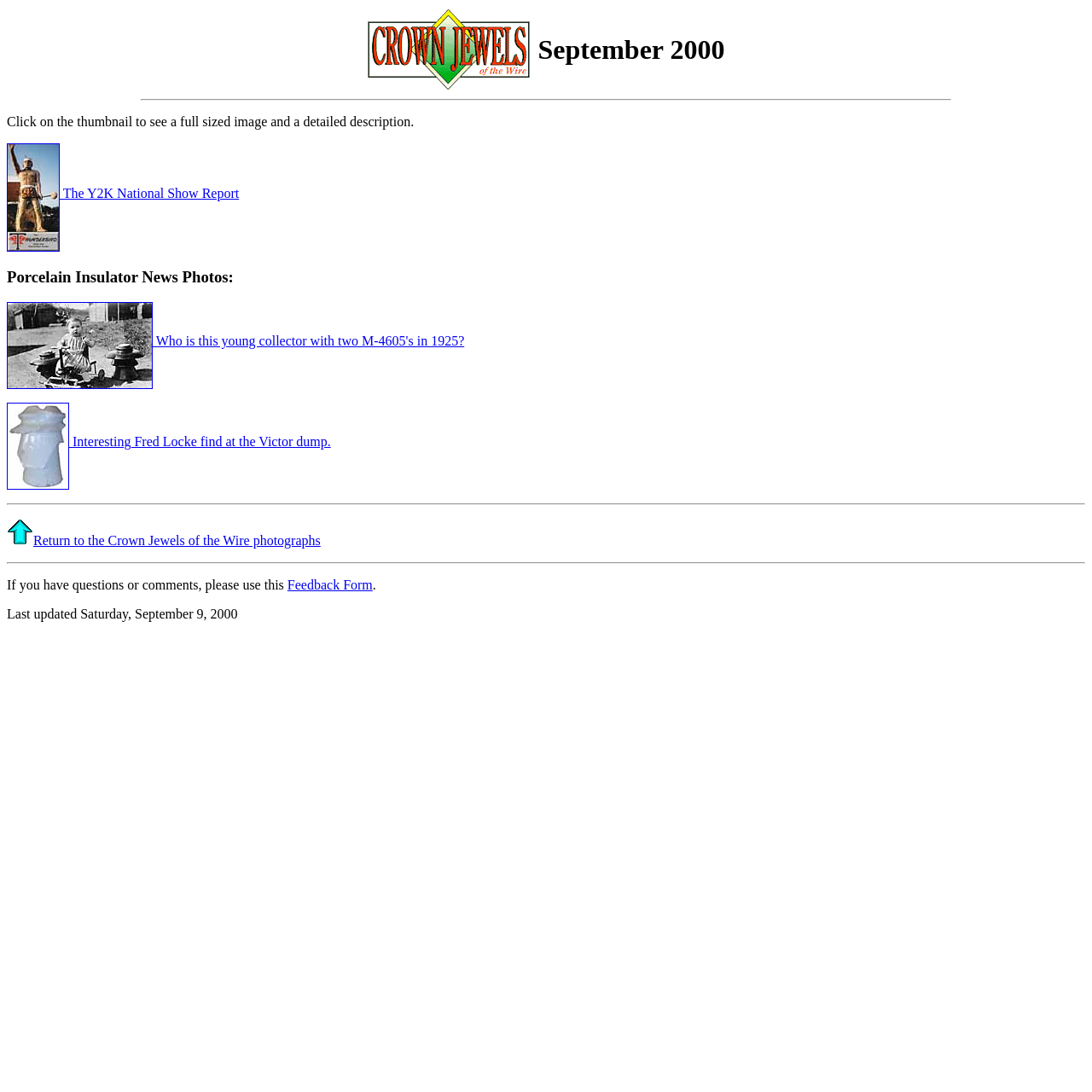Generate a thorough explanation of the webpage's elements.

The webpage is about Crown Jewels Photographs from September 2000. At the top, there is a logo of Crown Jewels of the Wire on the left, accompanied by the title "September 2000" on the right. Below the title, there is a horizontal separator line. 

A brief instruction is provided, stating "Click on the thumbnail to see a full sized image and a detailed description." 

There is a link to "The Y2K National Show Report" with a small image beside it. 

The main content of the webpage is divided into sections, each with a link to a photograph and a brief description. The sections are separated by horizontal separator lines. The first section is titled "Porcelain Insulator News Photos:" and has three links to photographs, each with a small image beside it. The links are to "Who is this young collector with two M-4605's in 1925?", "Interesting Fred Locke find at the Victor dump", and an unnamed link with an image. 

Below these sections, there is another link to "Return to the Crown Jewels of the Wire photographs". 

At the bottom of the webpage, there is a message "If you have questions or comments, please use this" followed by a link to a "Feedback Form". The webpage ends with a note stating "Last updated Saturday, September 9, 2000".